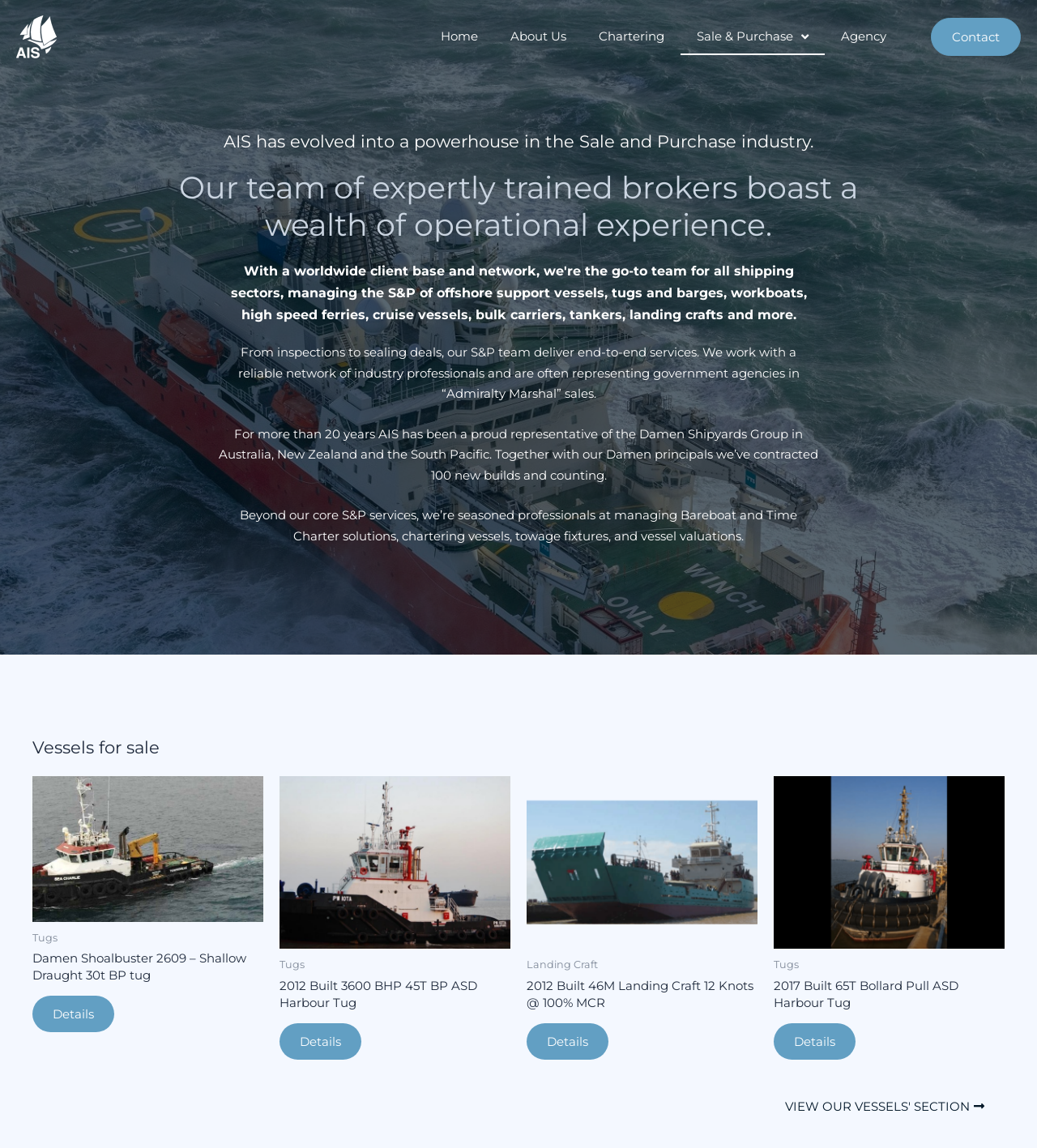Pinpoint the bounding box coordinates of the area that must be clicked to complete this instruction: "View vessels for sale".

[0.031, 0.641, 0.969, 0.662]